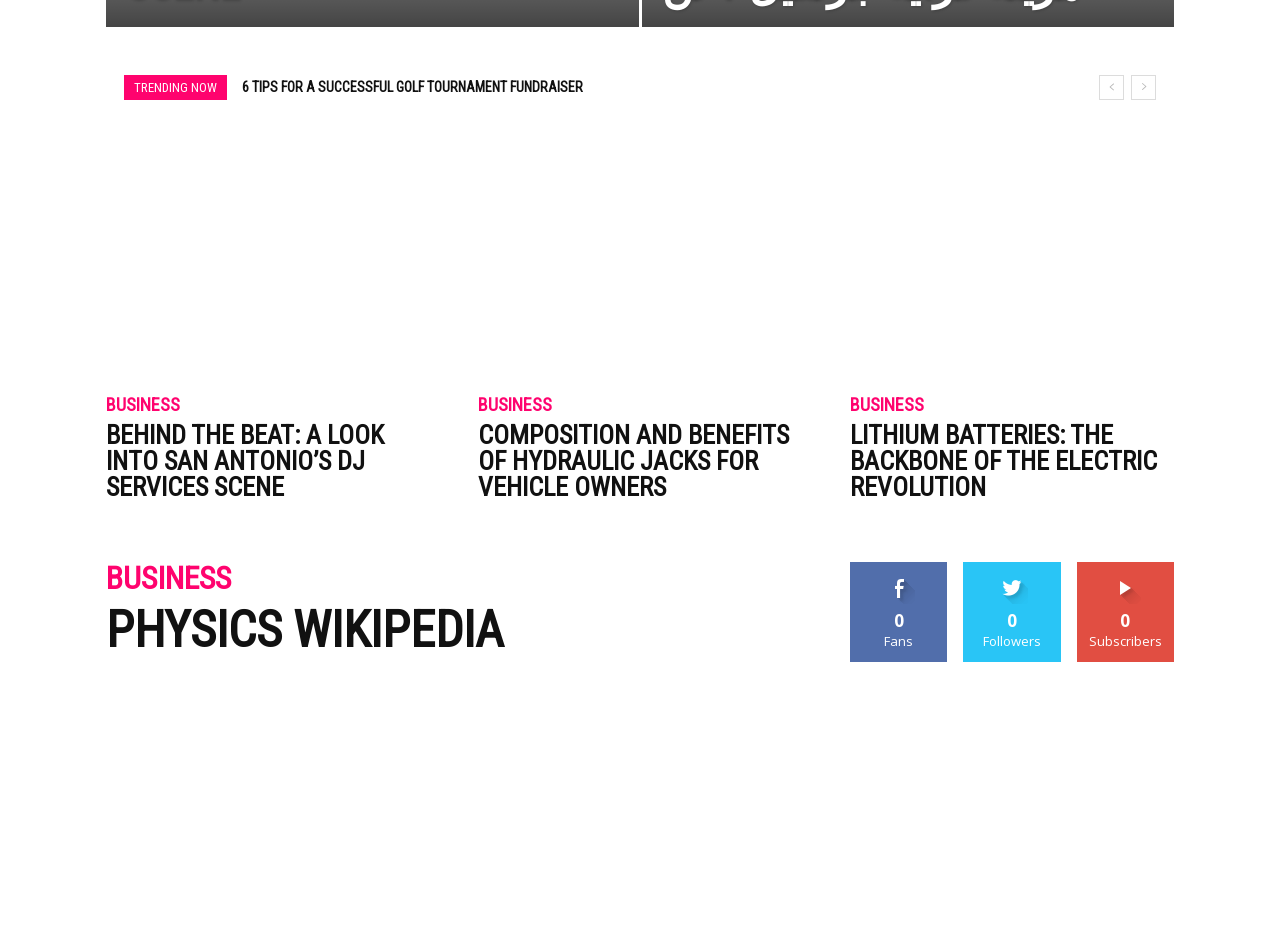Identify the bounding box coordinates for the UI element described as follows: Physics Wikipedia. Use the format (top-left x, top-left y, bottom-right x, bottom-right y) and ensure all values are floating point numbers between 0 and 1.

[0.083, 0.636, 0.394, 0.698]